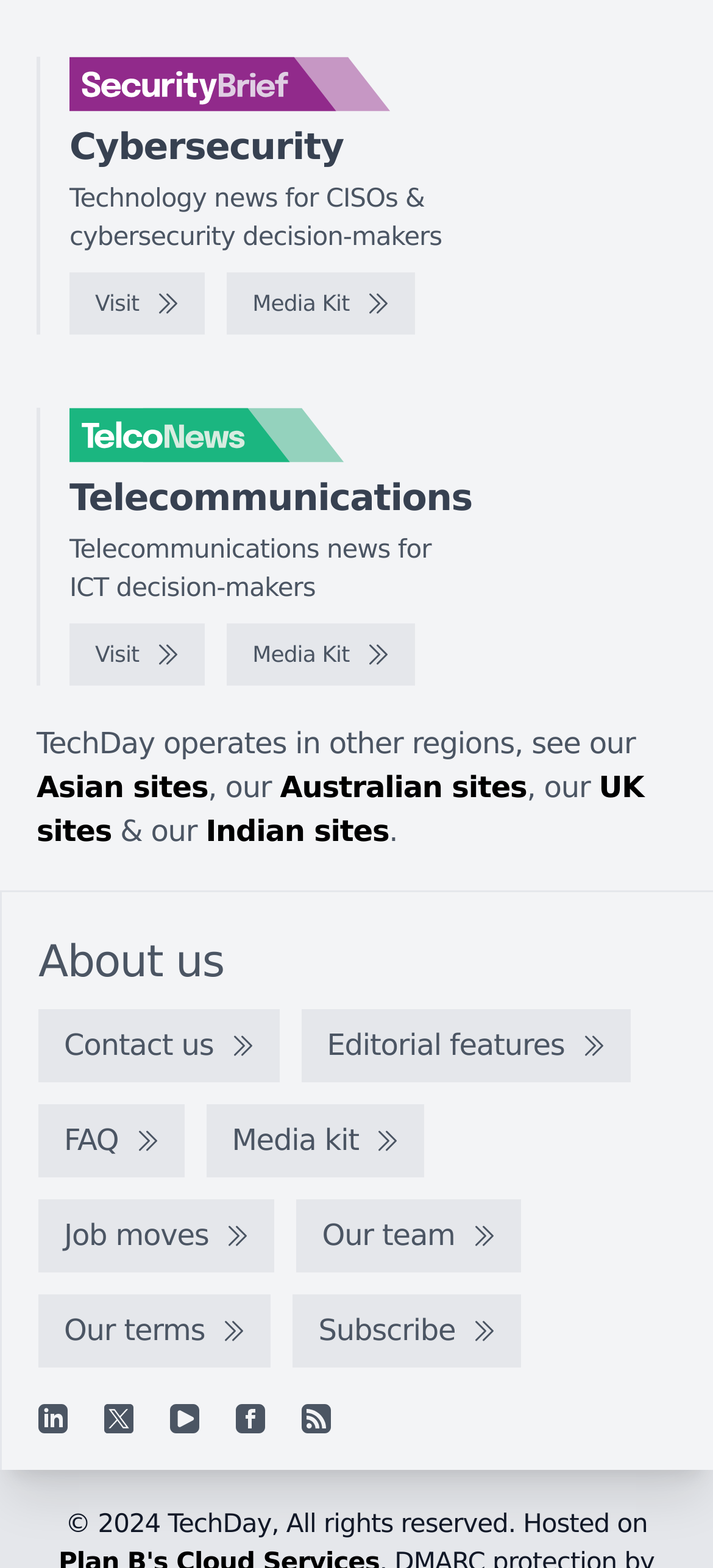Can you show the bounding box coordinates of the region to click on to complete the task described in the instruction: "Go to Asian sites"?

[0.051, 0.491, 0.292, 0.514]